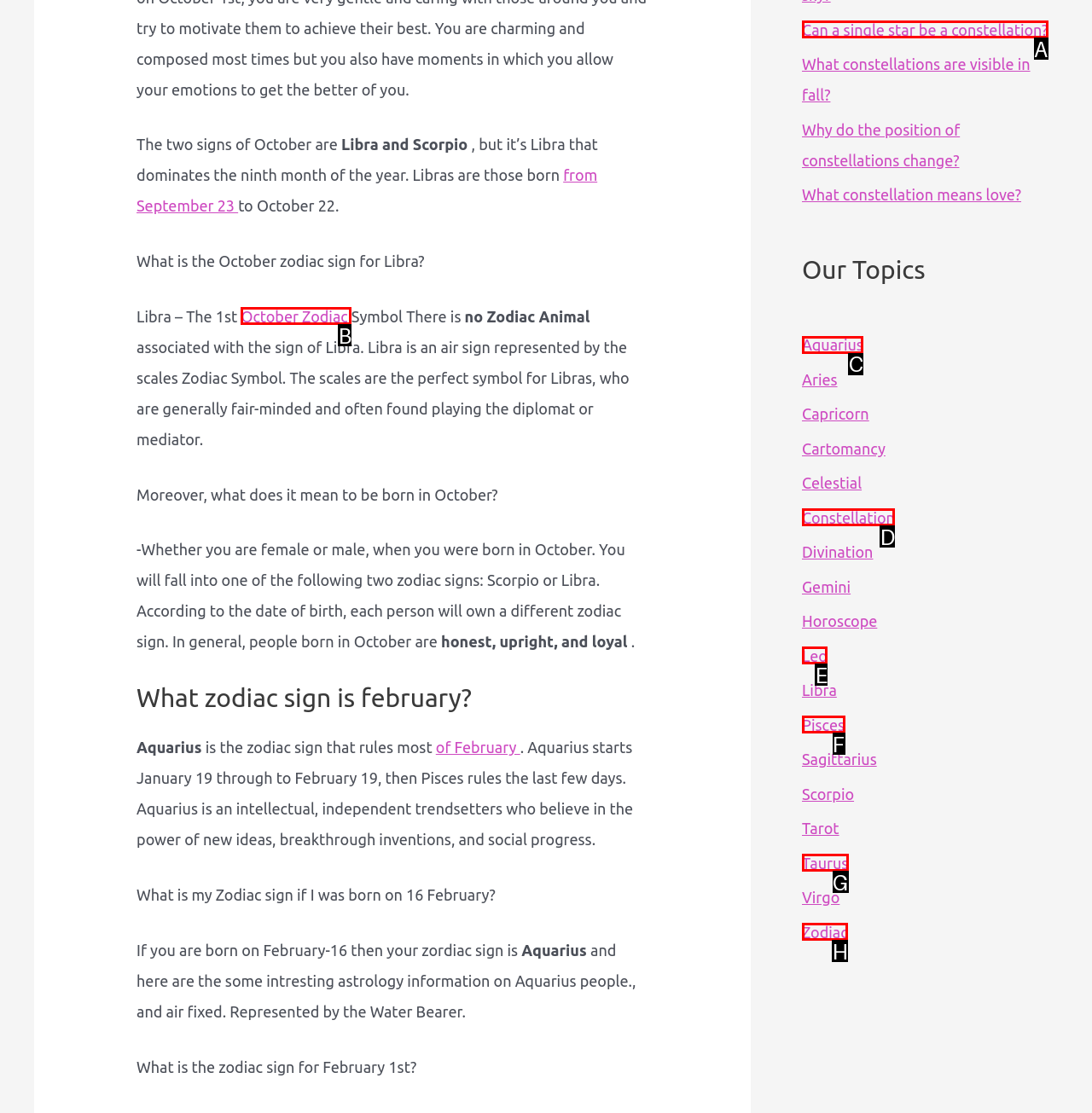Choose the option that best matches the element: October Zodiac
Respond with the letter of the correct option.

B